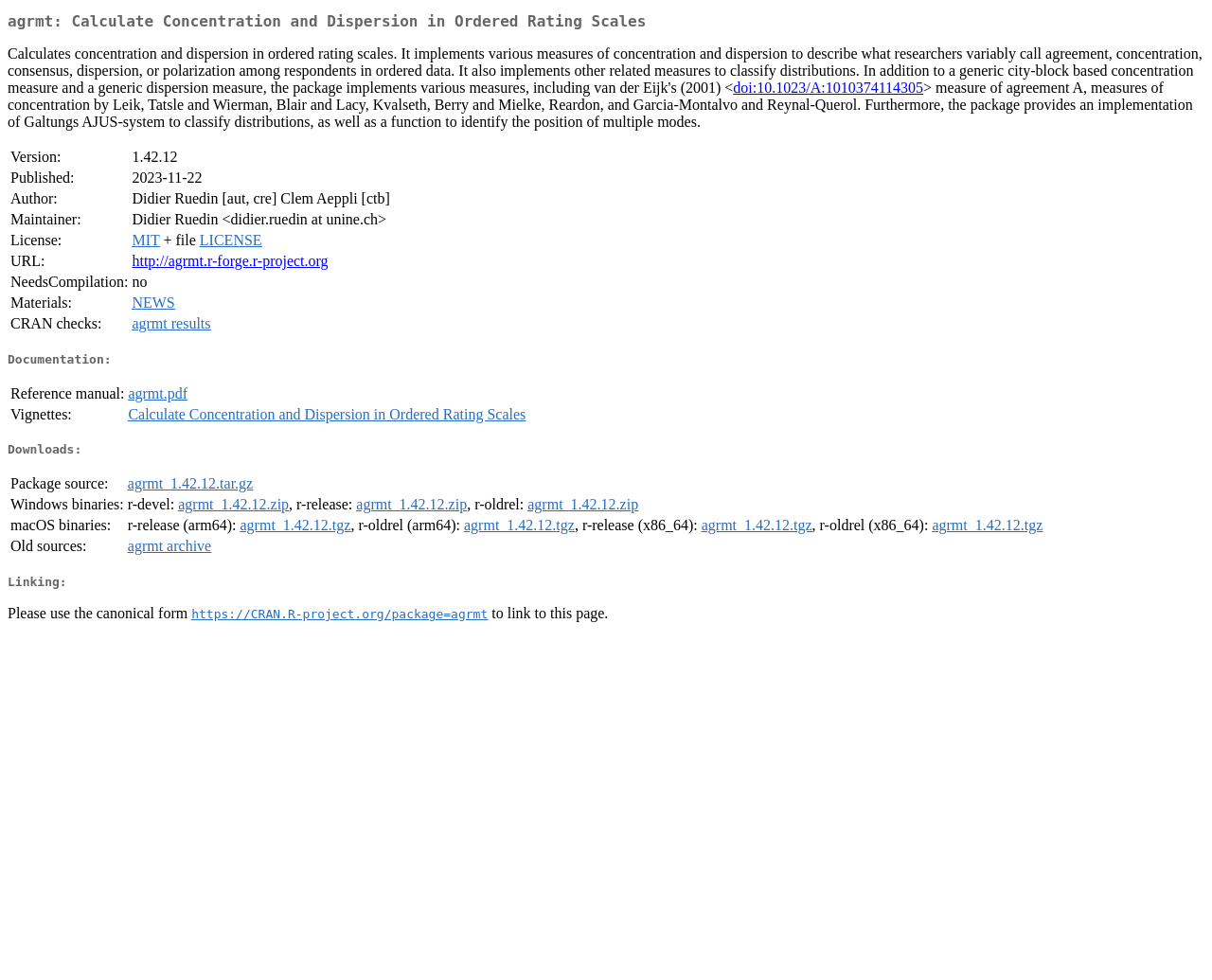Identify the bounding box coordinates of the clickable region to carry out the given instruction: "Visit the agrmt homepage".

[0.109, 0.258, 0.271, 0.275]